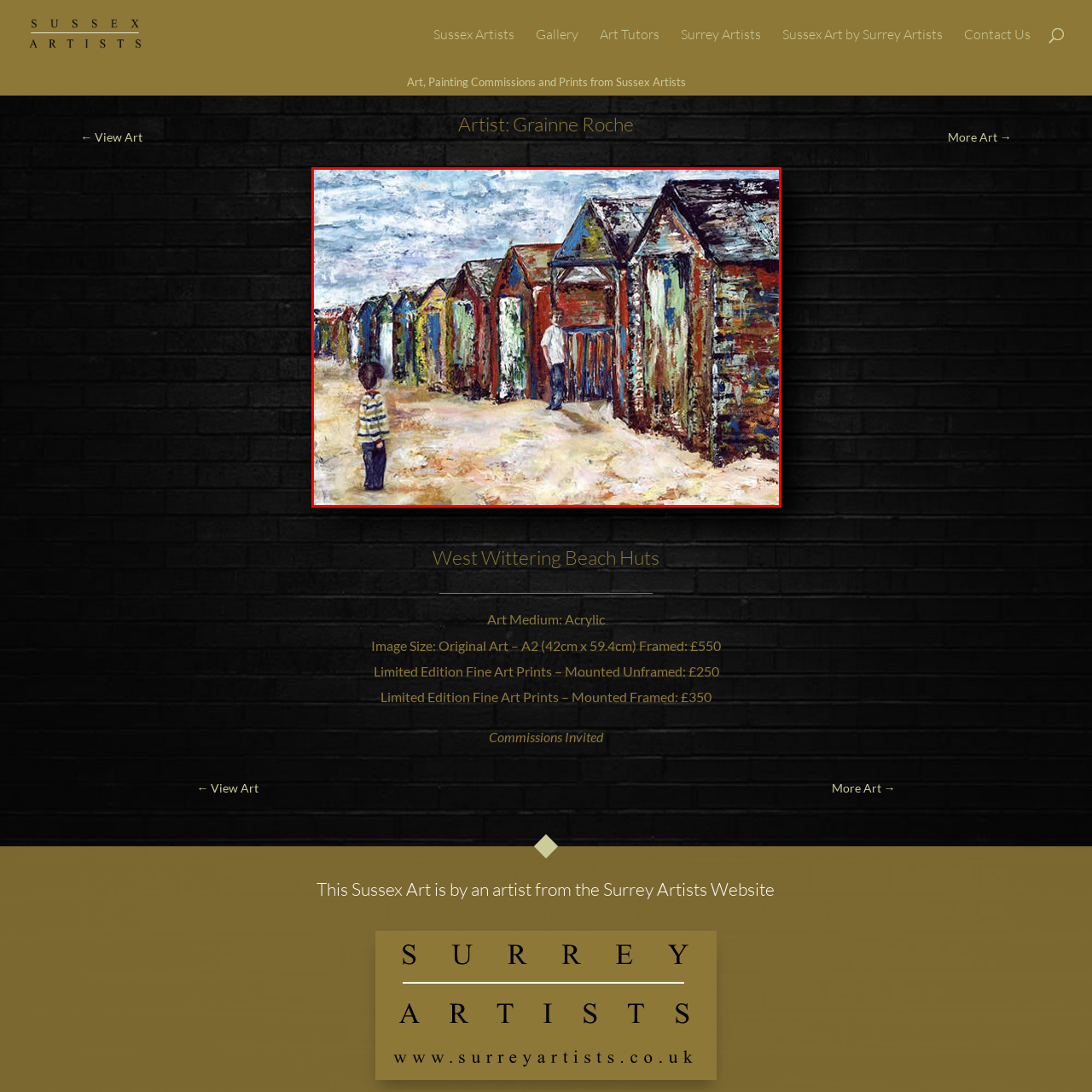Look closely at the part of the image inside the red bounding box, then respond in a word or phrase: What is the atmosphere evoked by the beach huts' colors?

Lively